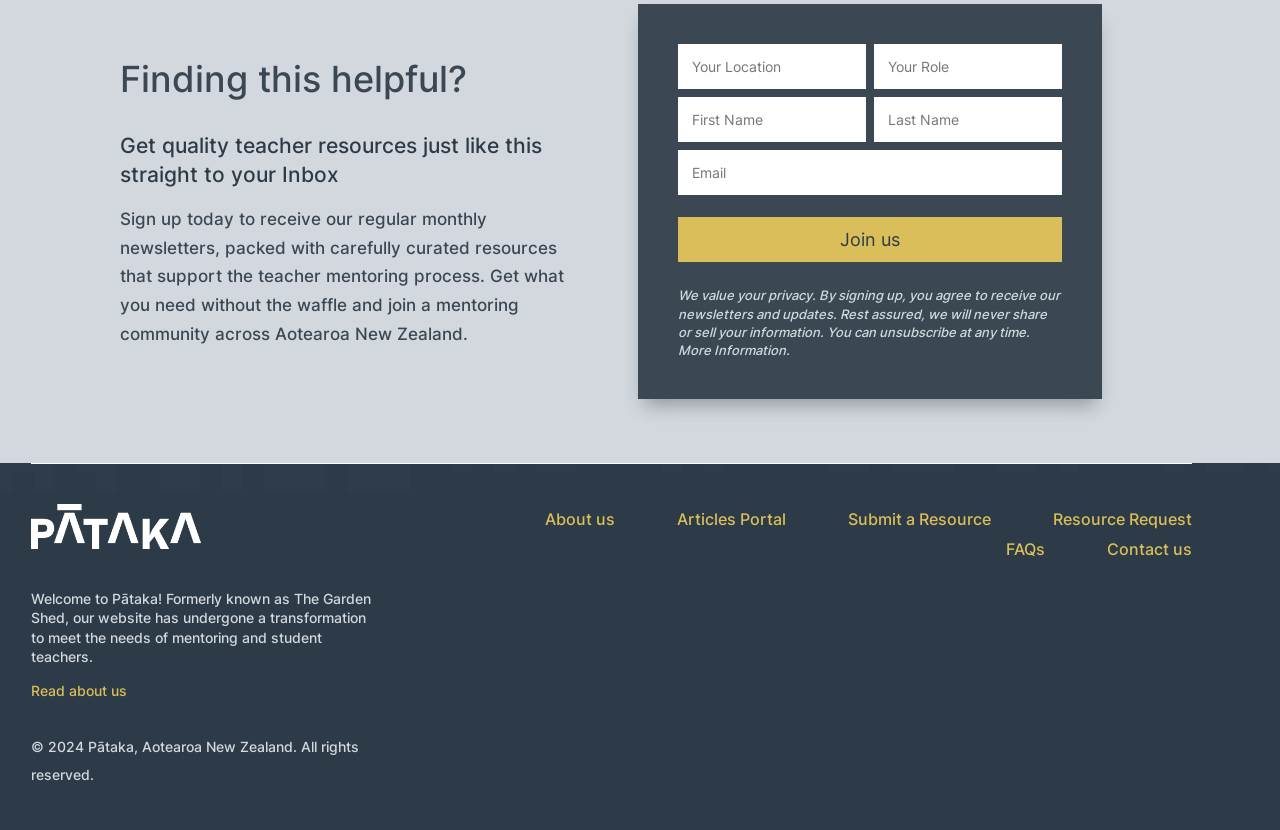Identify the bounding box of the UI element described as follows: "parent_node: Last name="input_4.6" placeholder="Last Name"". Provide the coordinates as four float numbers in the range of 0 to 1 [left, top, right, bottom].

[0.683, 0.117, 0.83, 0.172]